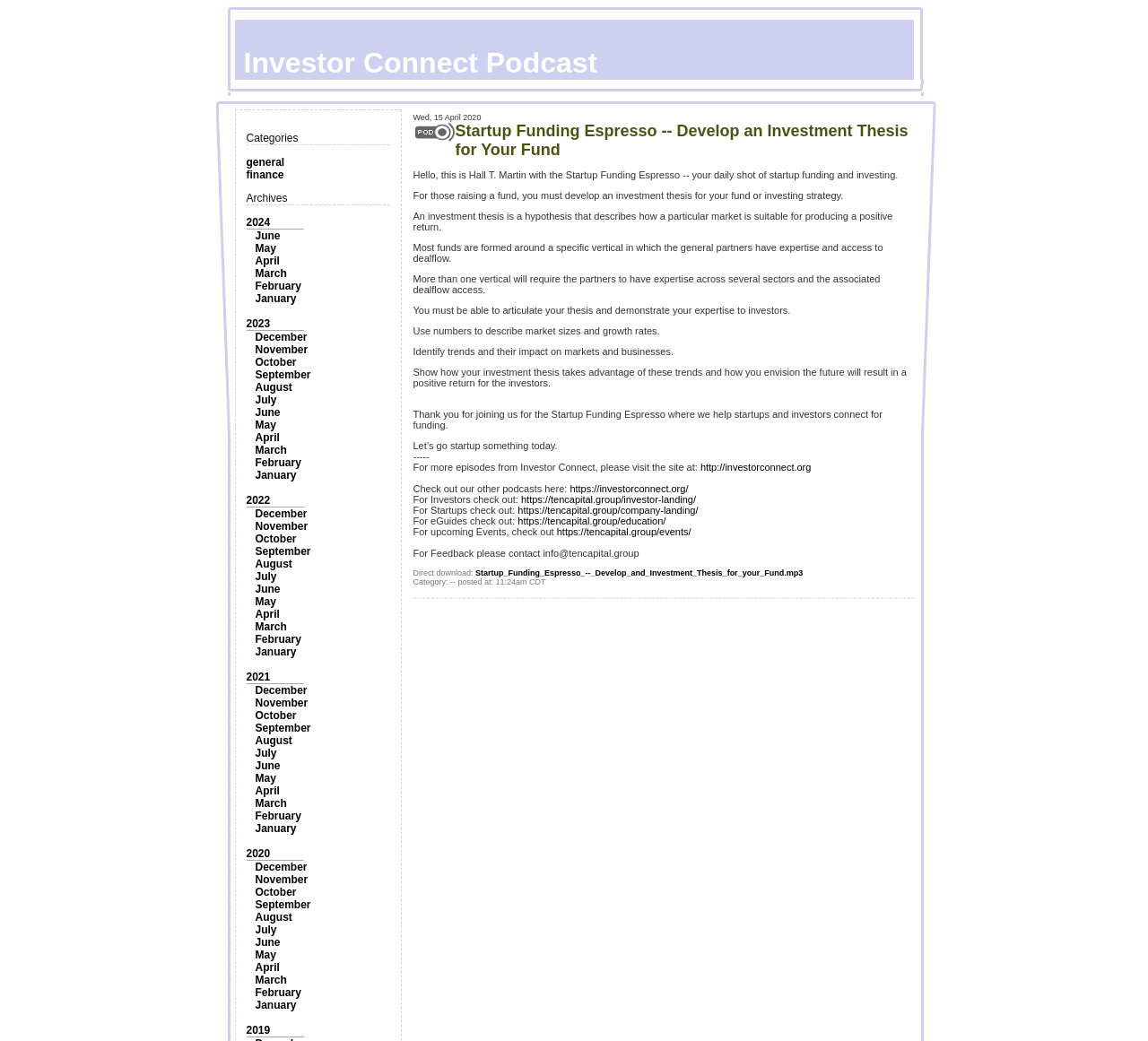Please locate the bounding box coordinates of the element's region that needs to be clicked to follow the instruction: "View the '2024' archives". The bounding box coordinates should be provided as four float numbers between 0 and 1, i.e., [left, top, right, bottom].

[0.214, 0.208, 0.235, 0.22]